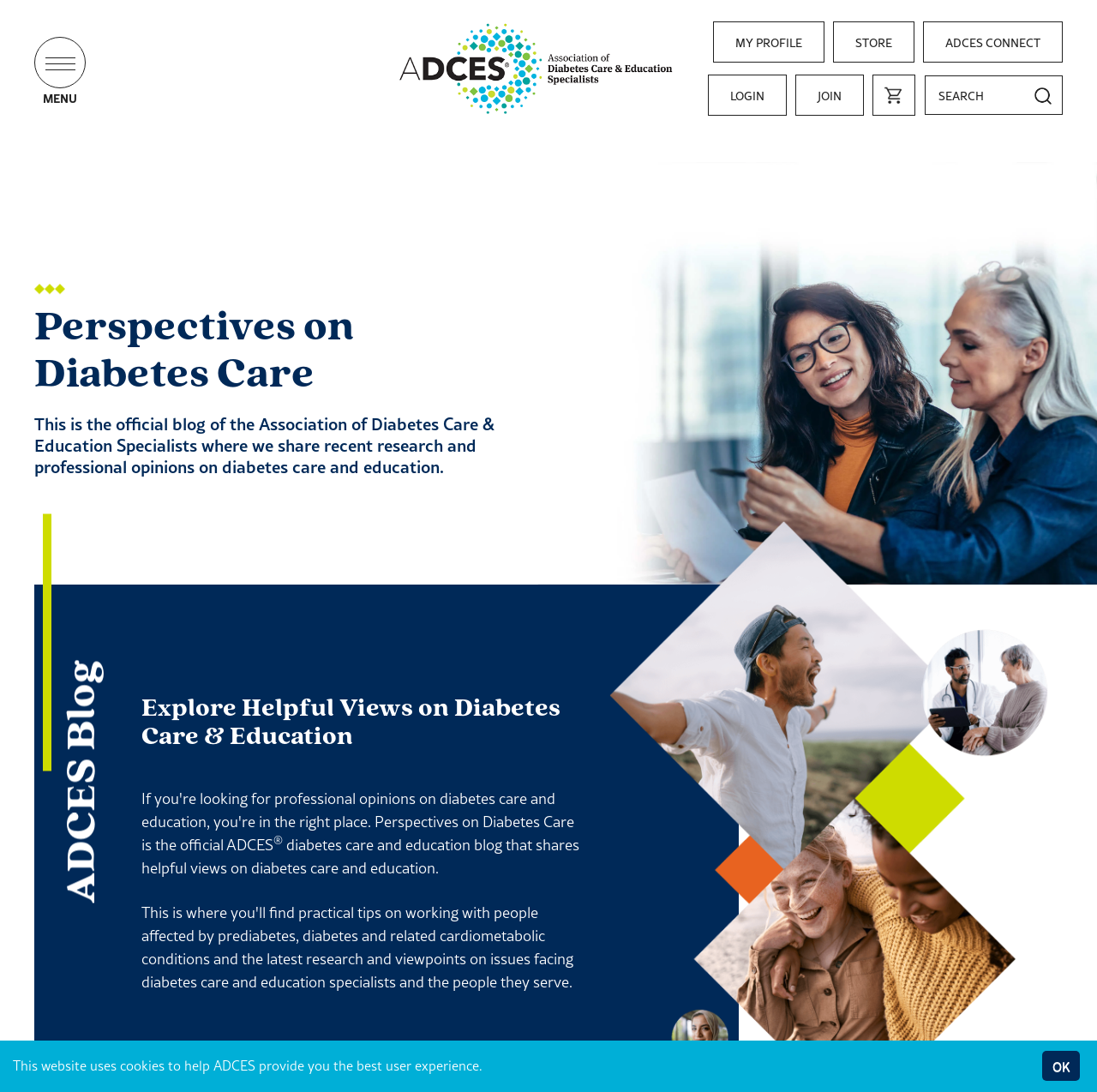Please specify the bounding box coordinates in the format (top-left x, top-left y, bottom-right x, bottom-right y), with all values as floating point numbers between 0 and 1. Identify the bounding box of the UI element described by: parent_node: LOGIN

[0.795, 0.068, 0.834, 0.106]